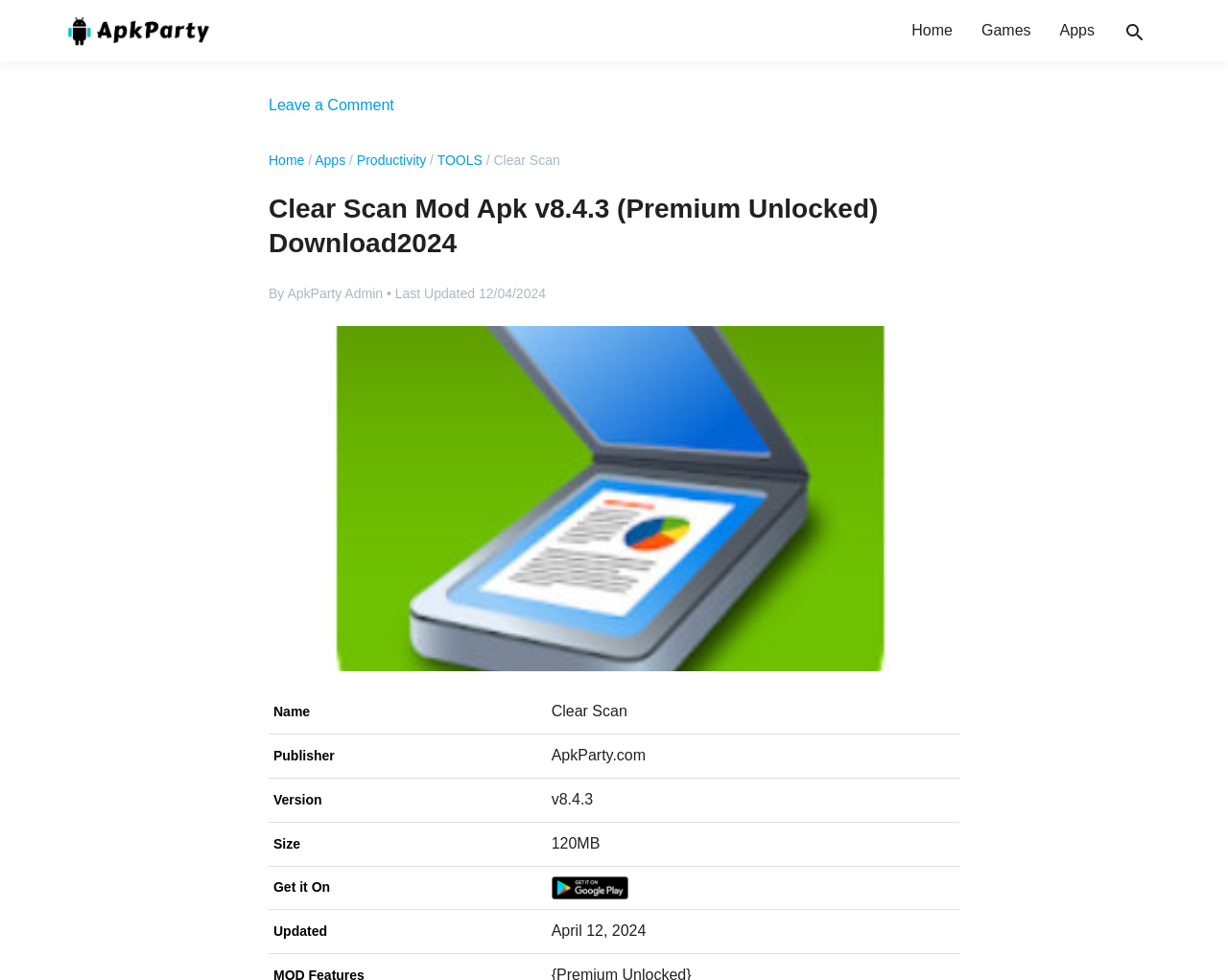Please determine the bounding box coordinates of the element's region to click in order to carry out the following instruction: "Click on Leave a Comment". The coordinates should be four float numbers between 0 and 1, i.e., [left, top, right, bottom].

[0.219, 0.099, 0.321, 0.115]